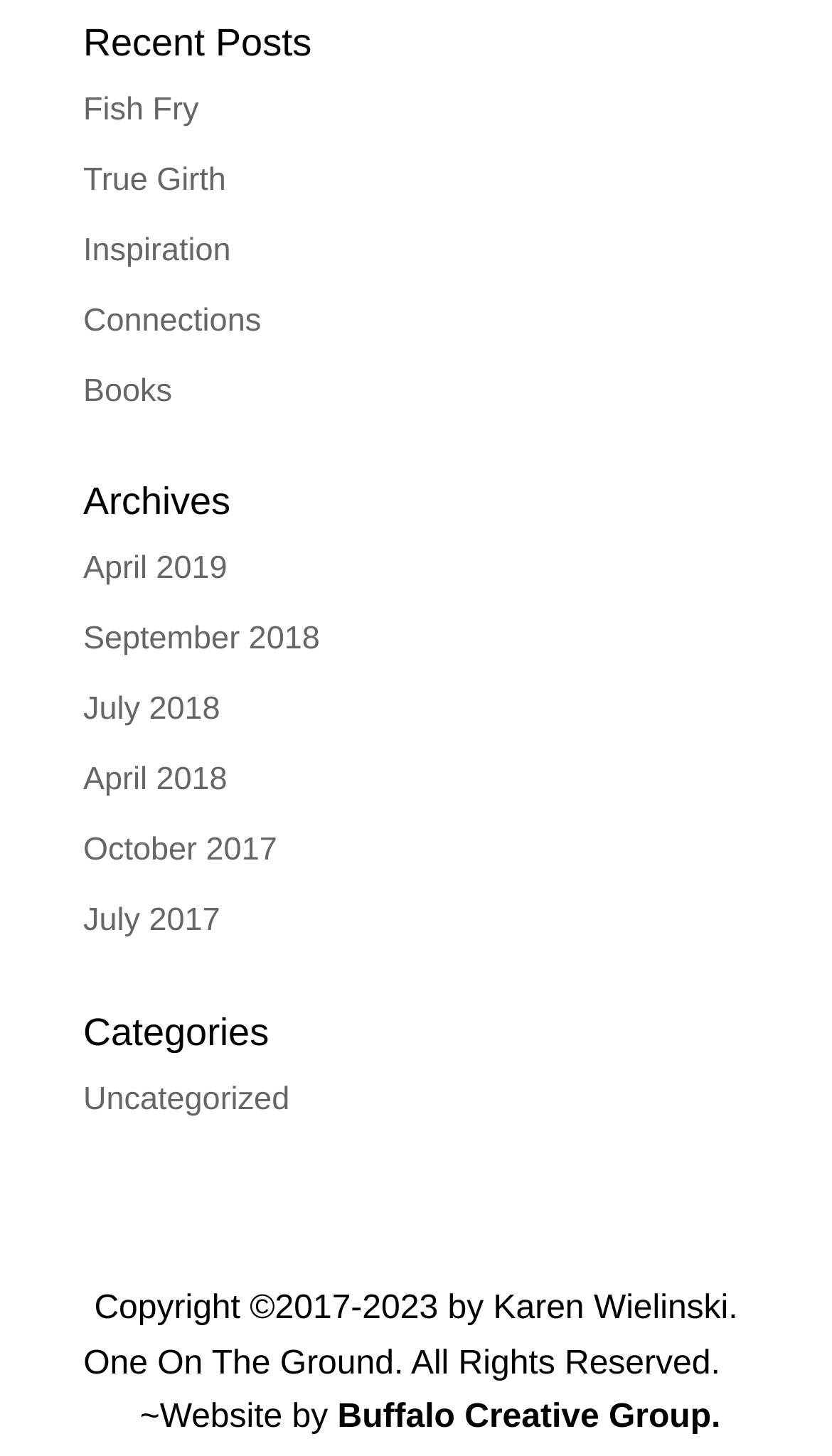Specify the bounding box coordinates for the region that must be clicked to perform the given instruction: "read Fish Fry article".

[0.1, 0.062, 0.239, 0.087]